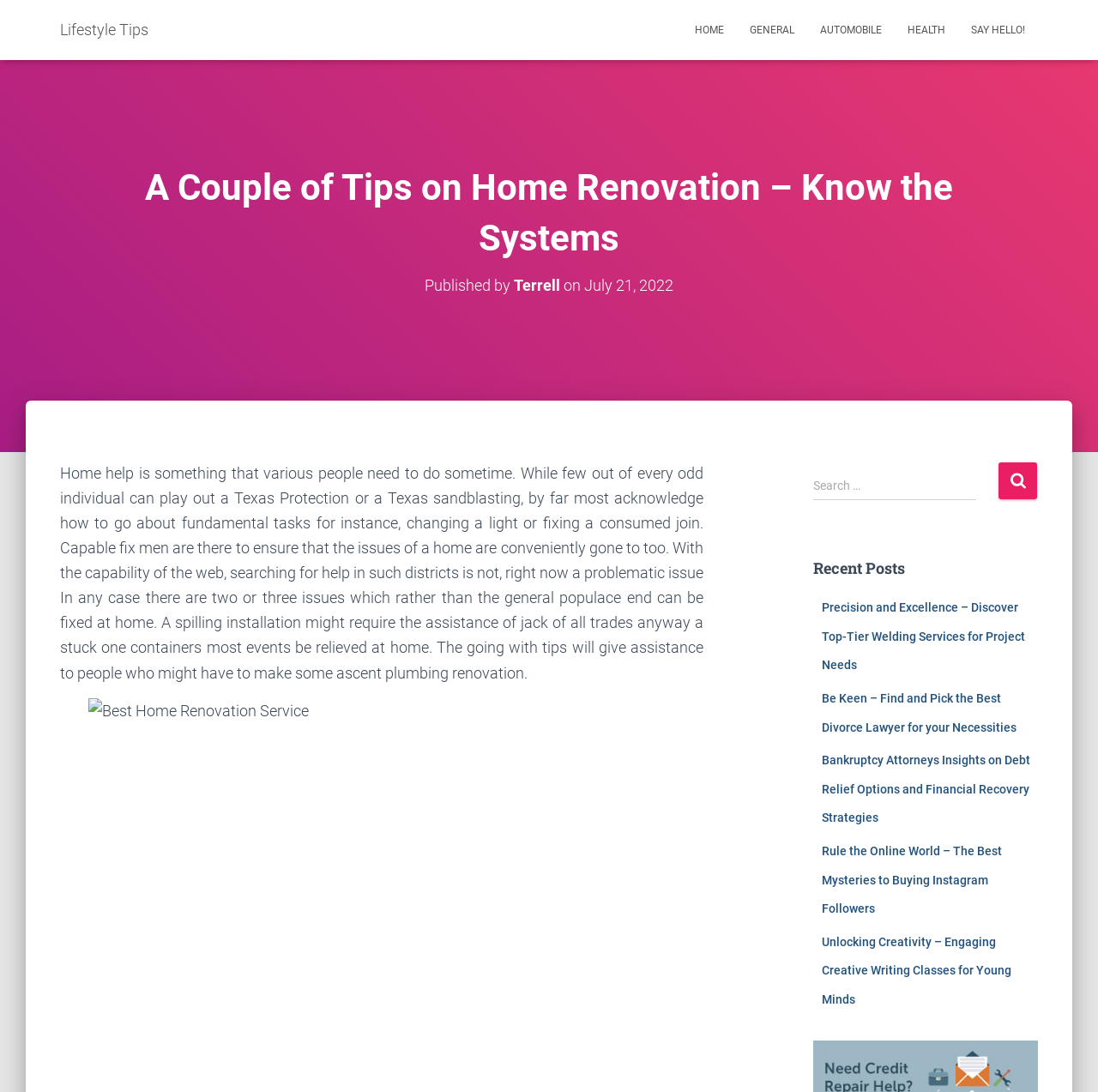Determine the bounding box coordinates of the clickable element necessary to fulfill the instruction: "Read the article about home renovation". Provide the coordinates as four float numbers within the 0 to 1 range, i.e., [left, top, right, bottom].

[0.055, 0.425, 0.641, 0.624]